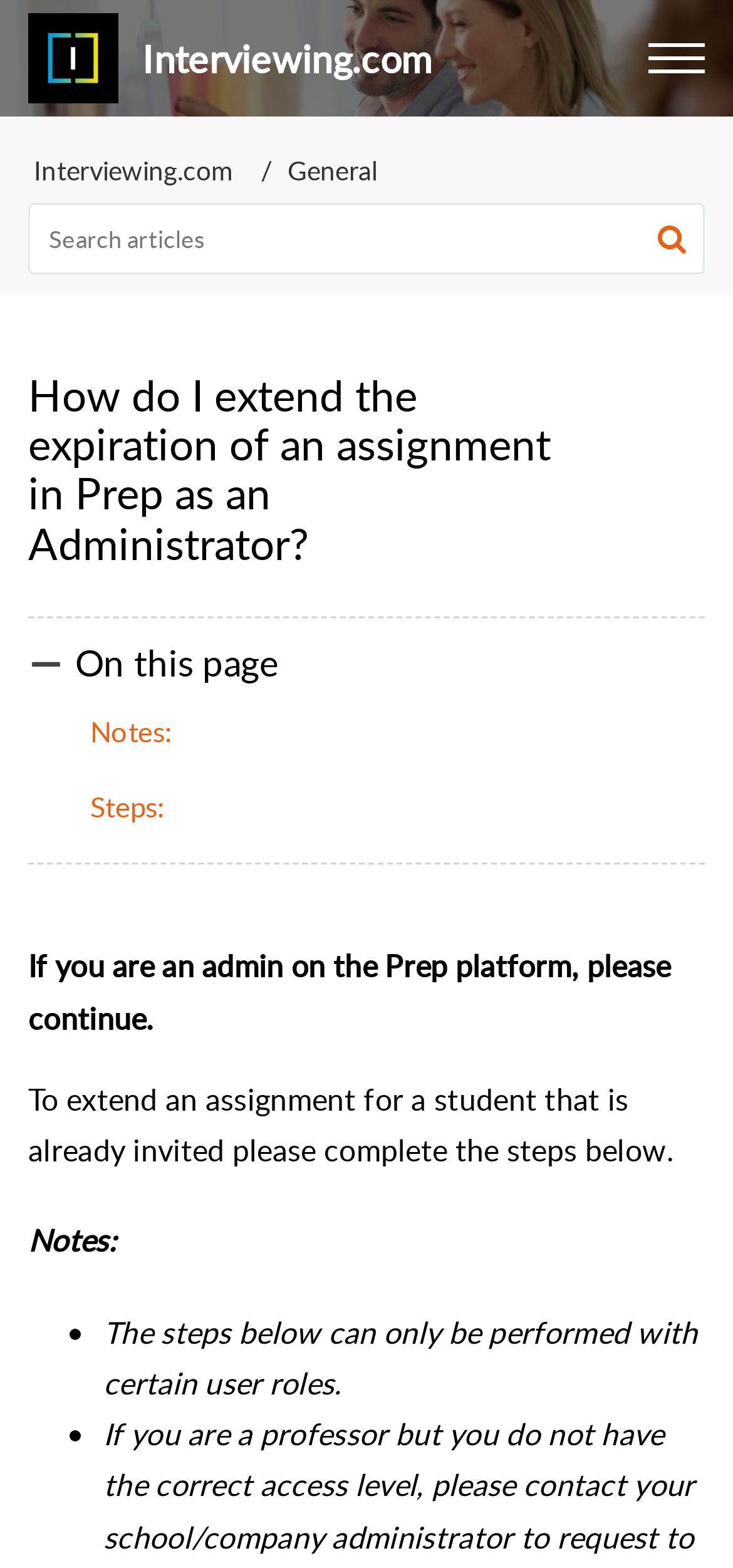Specify the bounding box coordinates (top-left x, top-left y, bottom-right x, bottom-right y) of the UI element in the screenshot that matches this description: alt="Interviewing.com" aria-label="Interviewing.com home"

[0.038, 0.008, 0.162, 0.066]